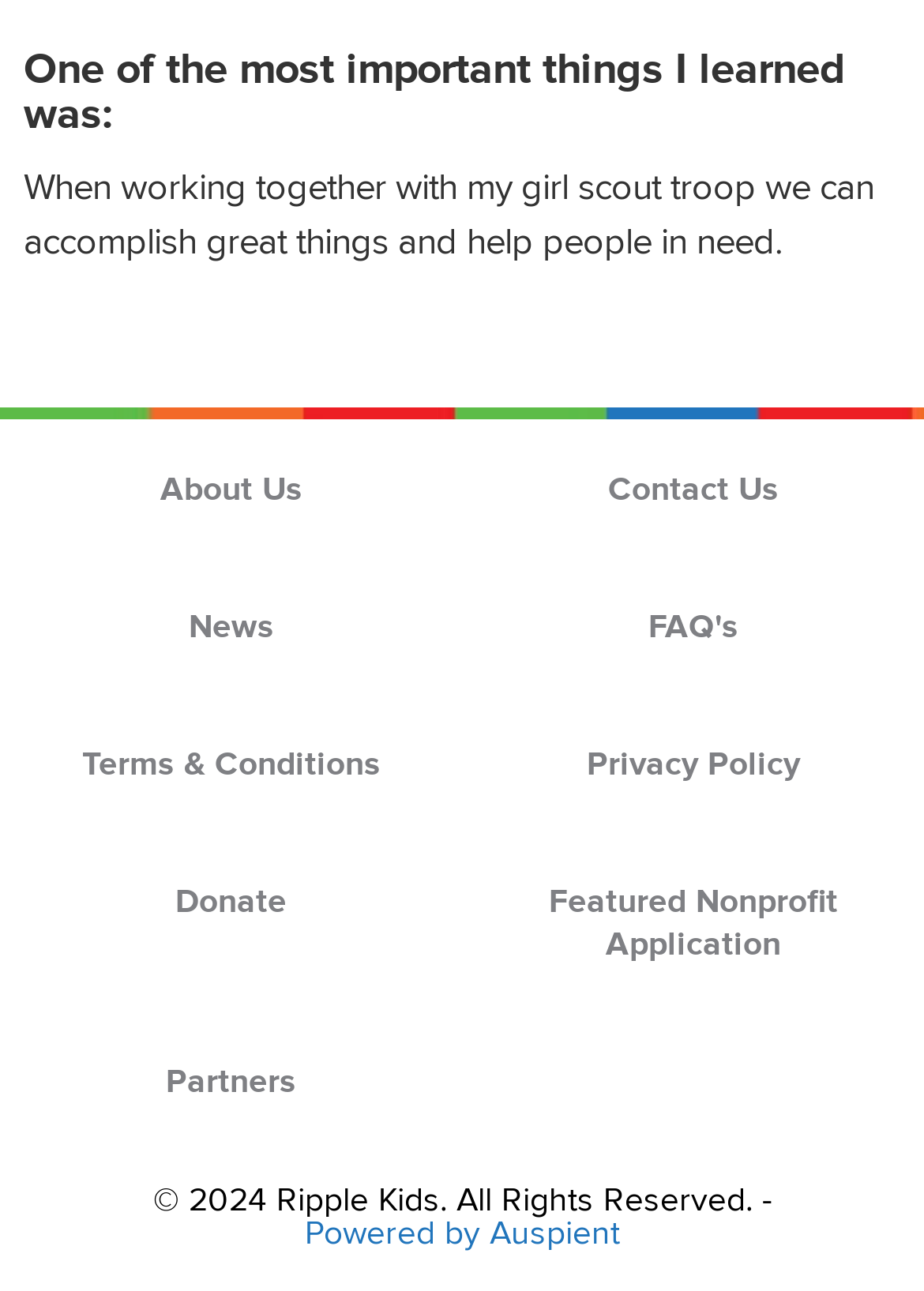Predict the bounding box coordinates of the area that should be clicked to accomplish the following instruction: "make a donation". The bounding box coordinates should consist of four float numbers between 0 and 1, i.e., [left, top, right, bottom].

[0.19, 0.682, 0.31, 0.713]